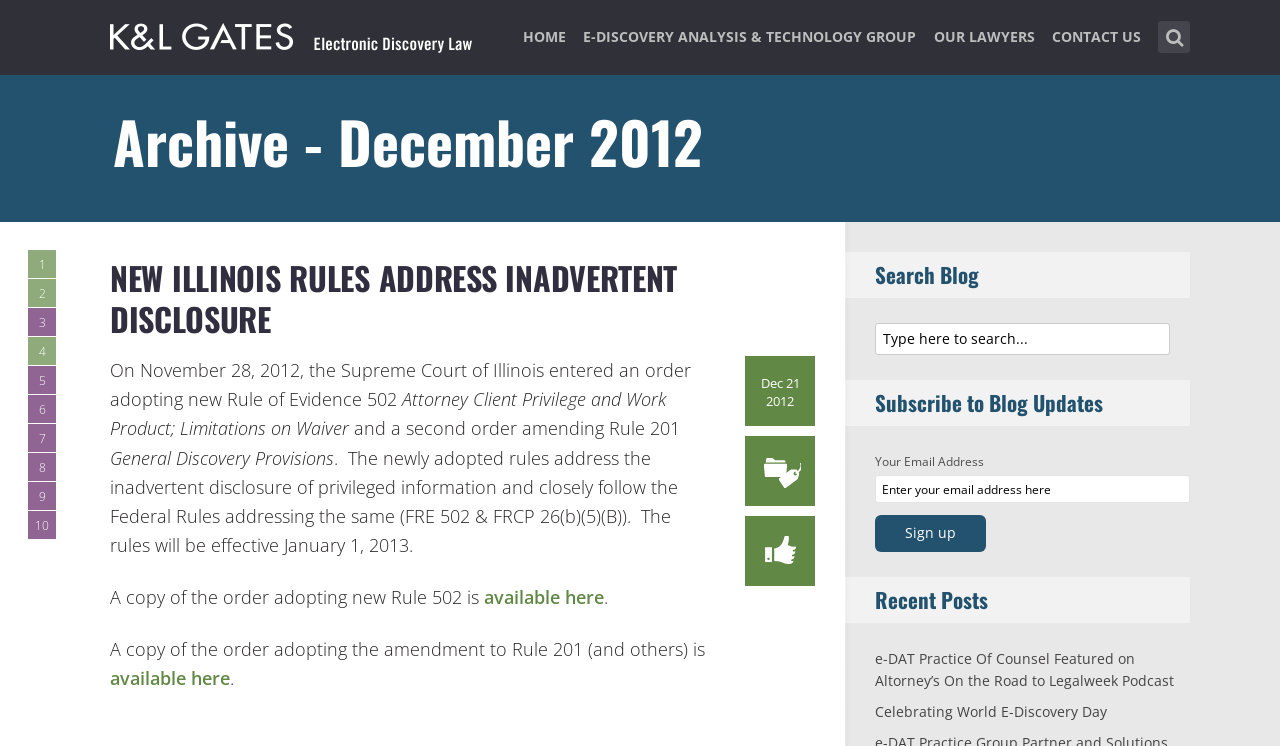Construct a thorough caption encompassing all aspects of the webpage.

The webpage is about Electronic Discovery Law, specifically focusing on archives from December 2012. At the top, there is a navigation menu with links to "HOME", "E-DISCOVERY ANALYSIS & TECHNOLOGY GROUP", "OUR LAWYERS", and "CONTACT US". 

Below the navigation menu, there is a heading "Archive - December 2012" followed by a series of numbered links on the left side, ranging from 3 to 10. 

The main content of the webpage is an article with a heading "NEW ILLINOIS RULES ADDRESS INADVERTENT DISCLOSURE". The article discusses the adoption of new Rule of Evidence 502 by the Supreme Court of Illinois, which addresses the inadvertent disclosure of privileged information. The article provides details about the new rule, including its effective date and a comparison to the Federal Rules. There are also links to access the orders adopting the new rule and the amendment to Rule 201.

On the right side of the webpage, there are several sections. The first section is a search bar with a heading "Search Blog" and a textbox to enter search queries. Below the search bar, there is a section to subscribe to blog updates, where users can enter their email address and click a "Sign up" button. The last section on the right side is a list of "Recent Posts", featuring links to two articles, one about e-DAT Practice Of Counsel being featured on a podcast and another about celebrating World E-Discovery Day.